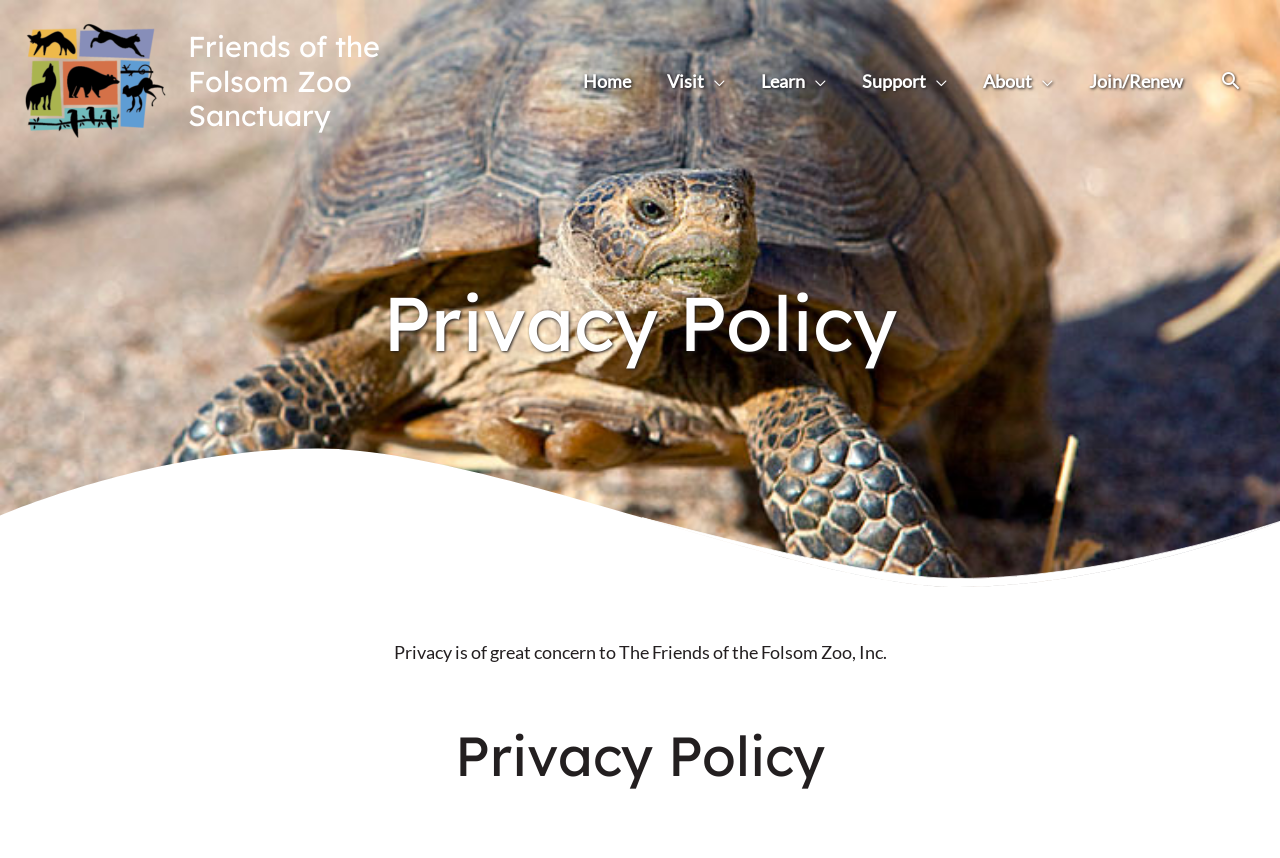Kindly respond to the following question with a single word or a brief phrase: 
What can be found in the 'Visit' section?

Unknown